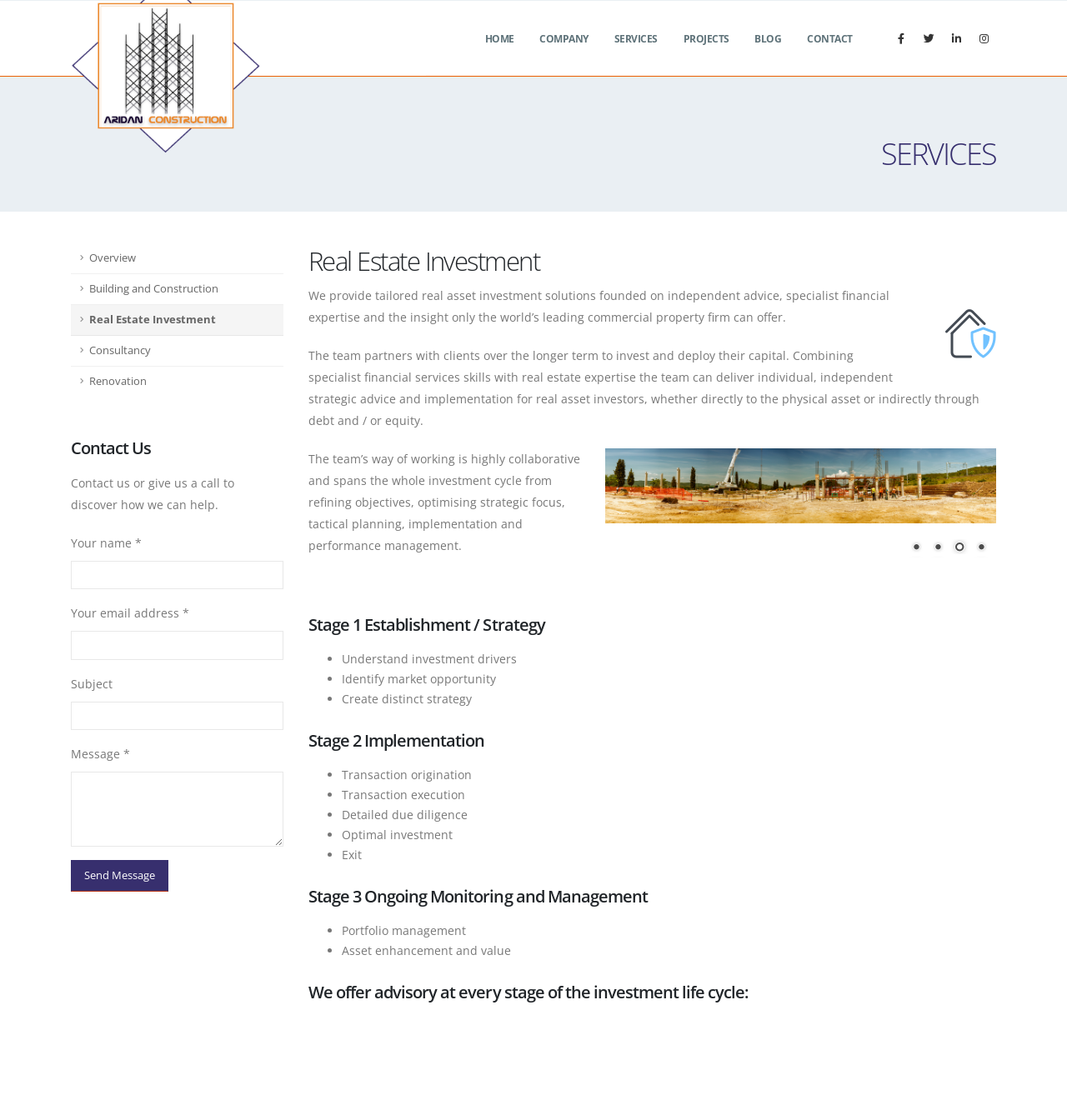Summarize the webpage in an elaborate manner.

The webpage is about Aridan Construction Nigeria Limited, a company that provides full housing and infrastructure construction services. At the top of the page, there is a logo image of Aridan Construction, followed by a navigation menu with links to HOME, COMPANY, SERVICES, PROJECTS, BLOG, and CONTACT.

Below the navigation menu, there is a section with a heading "SERVICES" and a list of links to various services, including Overview, Building and Construction, Real Estate Investment, Consultancy, and Renovation.

To the right of the services section, there is a section with a heading "Real Estate Investment" and a brief description of the company's real estate investment services. This section also includes a paragraph of text describing the team's collaborative approach to working with clients.

Below the real estate investment section, there is an image, followed by a series of links to pages 1, 2, 3, and 4. Next to the image, there are three sections with headings "Stage 1 Establishment / Strategy", "Stage 2 Implementation", and "Stage 3 Ongoing Monitoring and Management", each with a list of bullet points describing the services offered in each stage.

Further down the page, there is a section with a heading "We offer advisory at every stage of the investment life cycle:" and a list of three bullet points describing the company's advisory services. Finally, at the bottom of the page, there is a contact form with fields for name, email address, subject, and message, as well as a "Send Message" button.

On the right side of the page, there are social media links and a link to the company's blog.